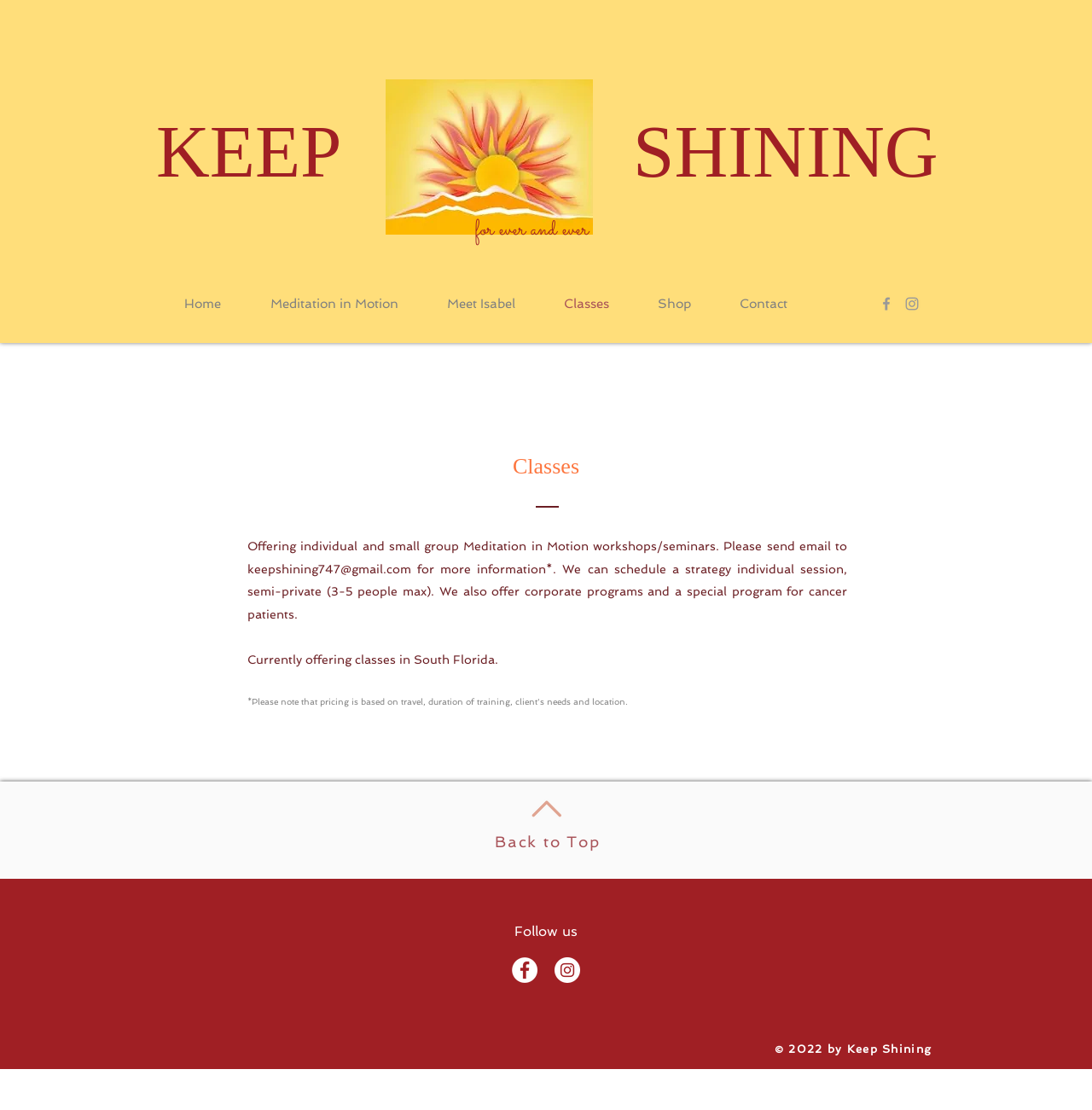Using the information in the image, could you please answer the following question in detail:
What is the name of the meditation instructor?

The name of the meditation instructor can be inferred from the link 'Meet Isabel' in the navigation menu, which suggests that Isabel is the instructor.